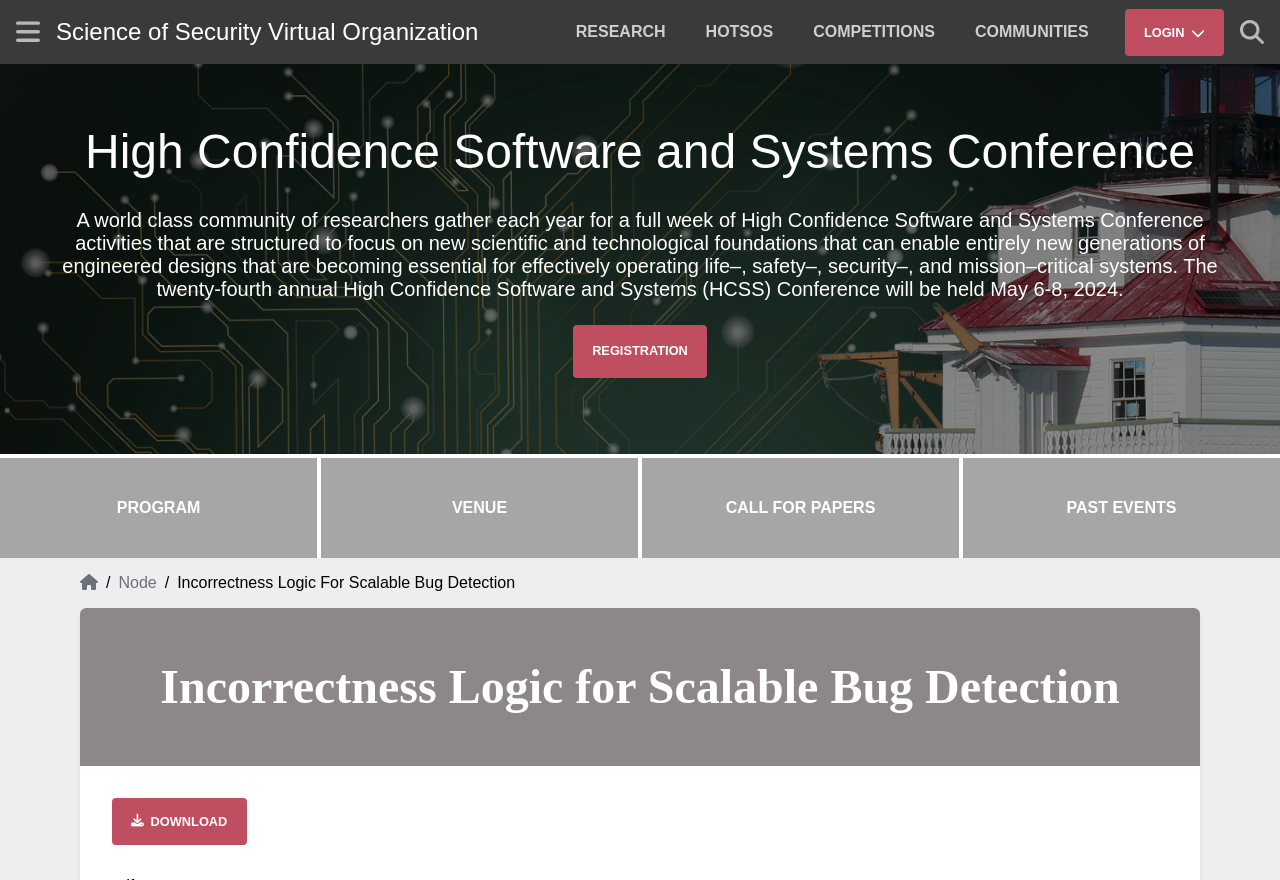What can be downloaded from the webpage?
Provide an in-depth and detailed answer to the question.

I found the answer by looking at the link element with the bounding box coordinates [0.087, 0.907, 0.193, 0.961], which has the text 'Download file' and is a link to download a file.